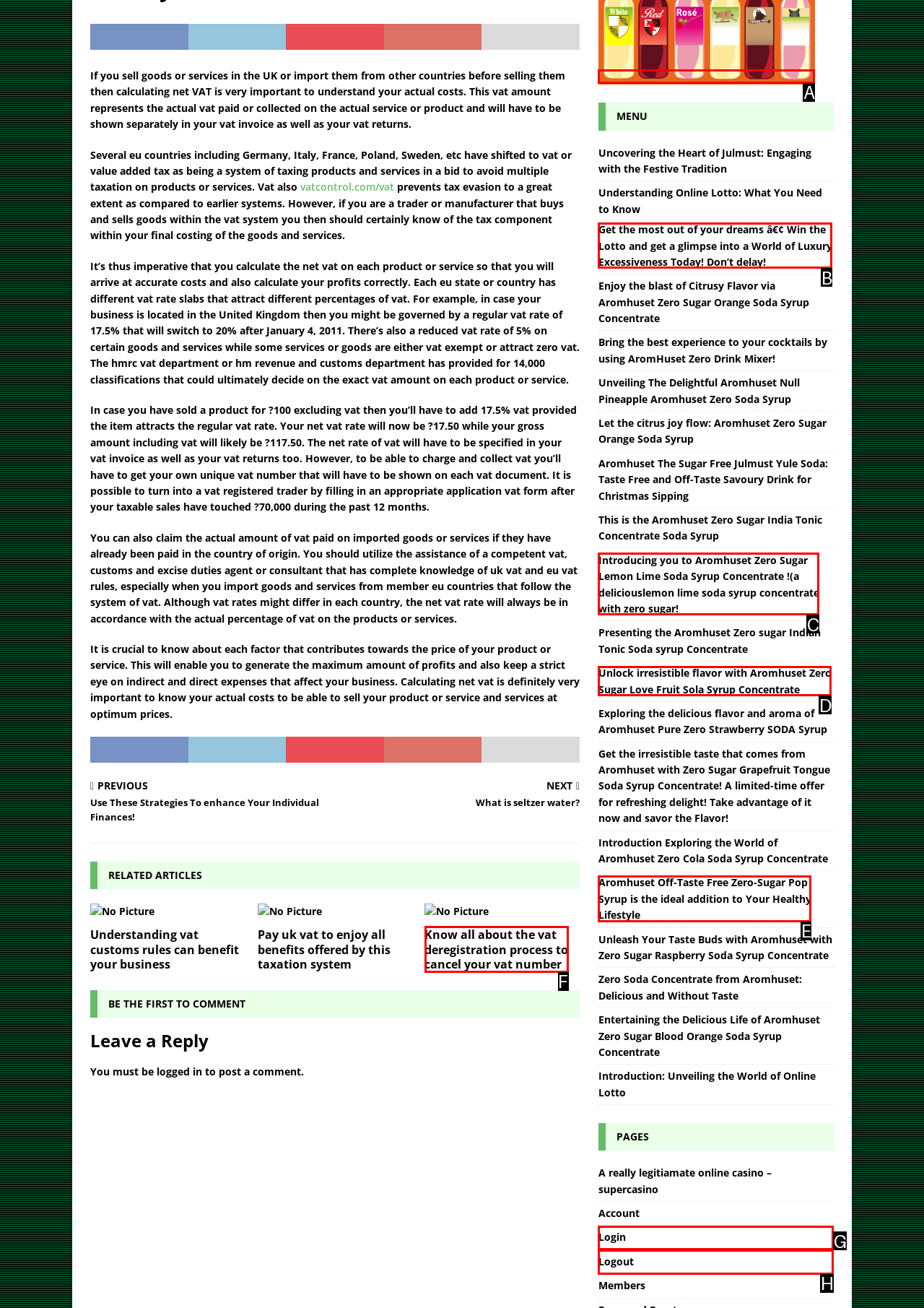Find the option that aligns with: Login
Provide the letter of the corresponding option.

G